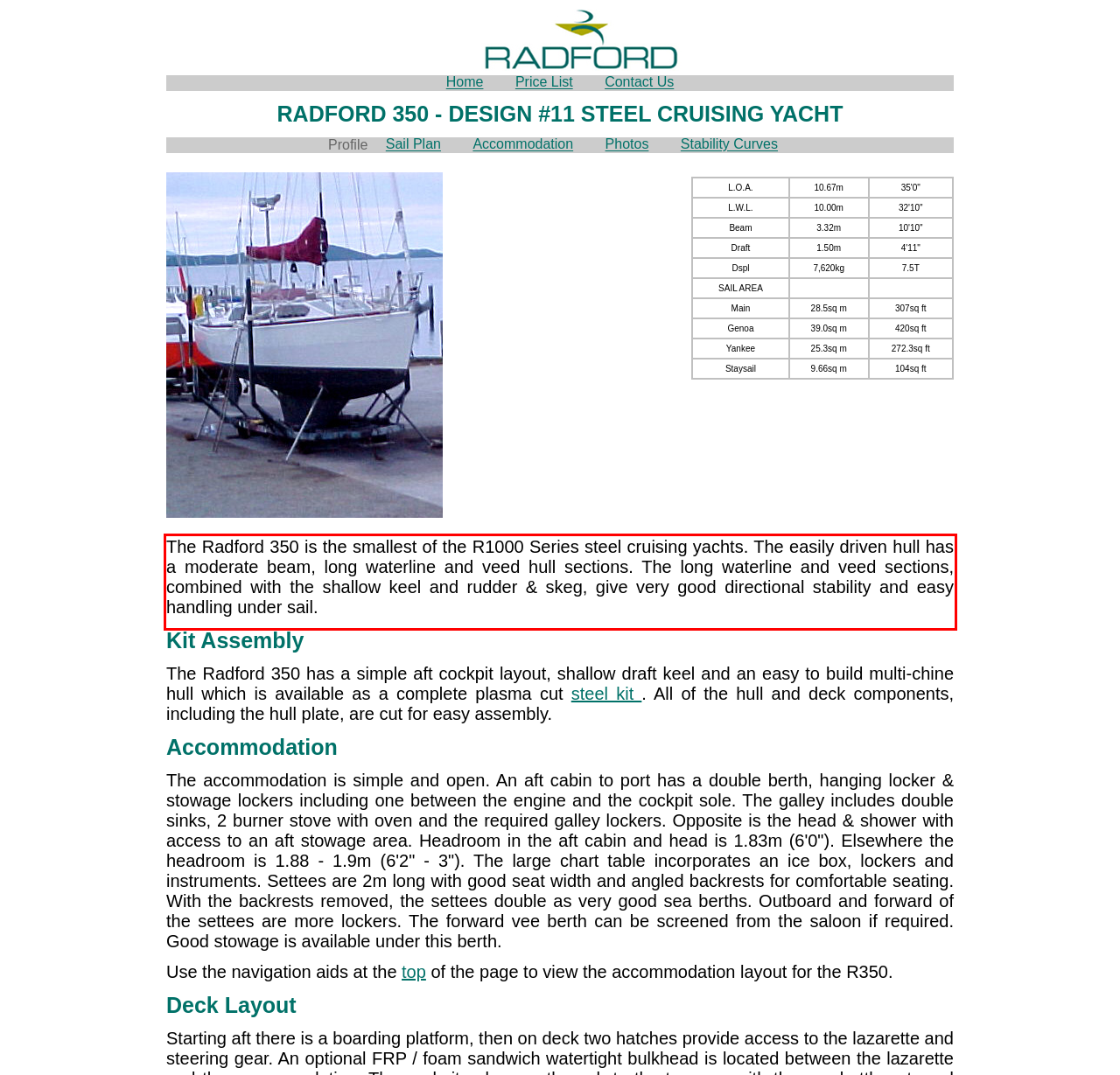Analyze the webpage screenshot and use OCR to recognize the text content in the red bounding box.

The Radford 350 is the smallest of the R1000 Series steel cruising yachts. The easily driven hull has a moderate beam, long waterline and veed hull sections. The long waterline and veed sections, combined with the shallow keel and rudder & skeg, give very good directional stability and easy handling under sail.